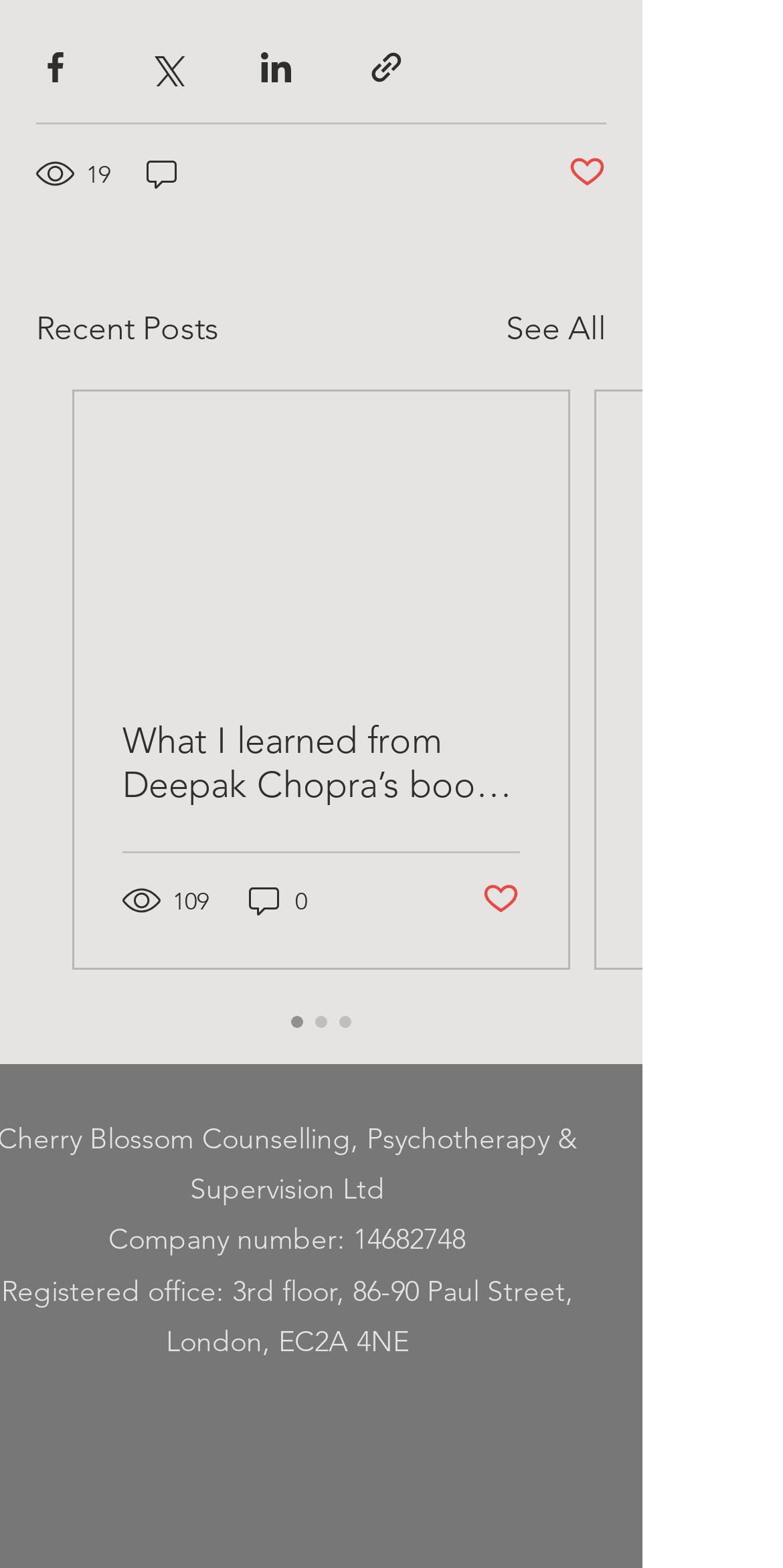What is the social media platform mentioned in the Social Bar?
Refer to the screenshot and answer in one word or phrase.

Instagram